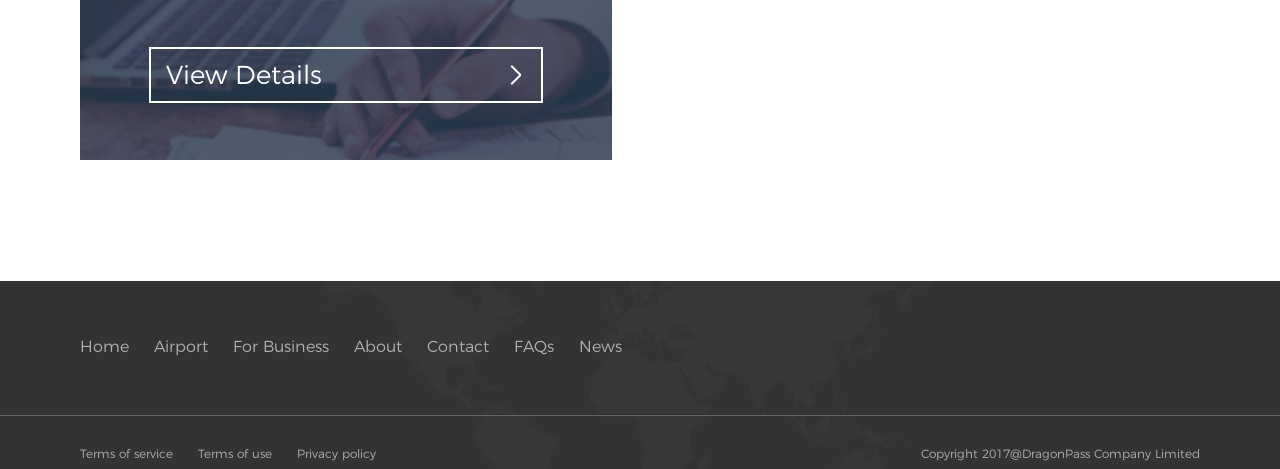Please specify the bounding box coordinates of the clickable section necessary to execute the following command: "View details".

[0.117, 0.099, 0.424, 0.219]